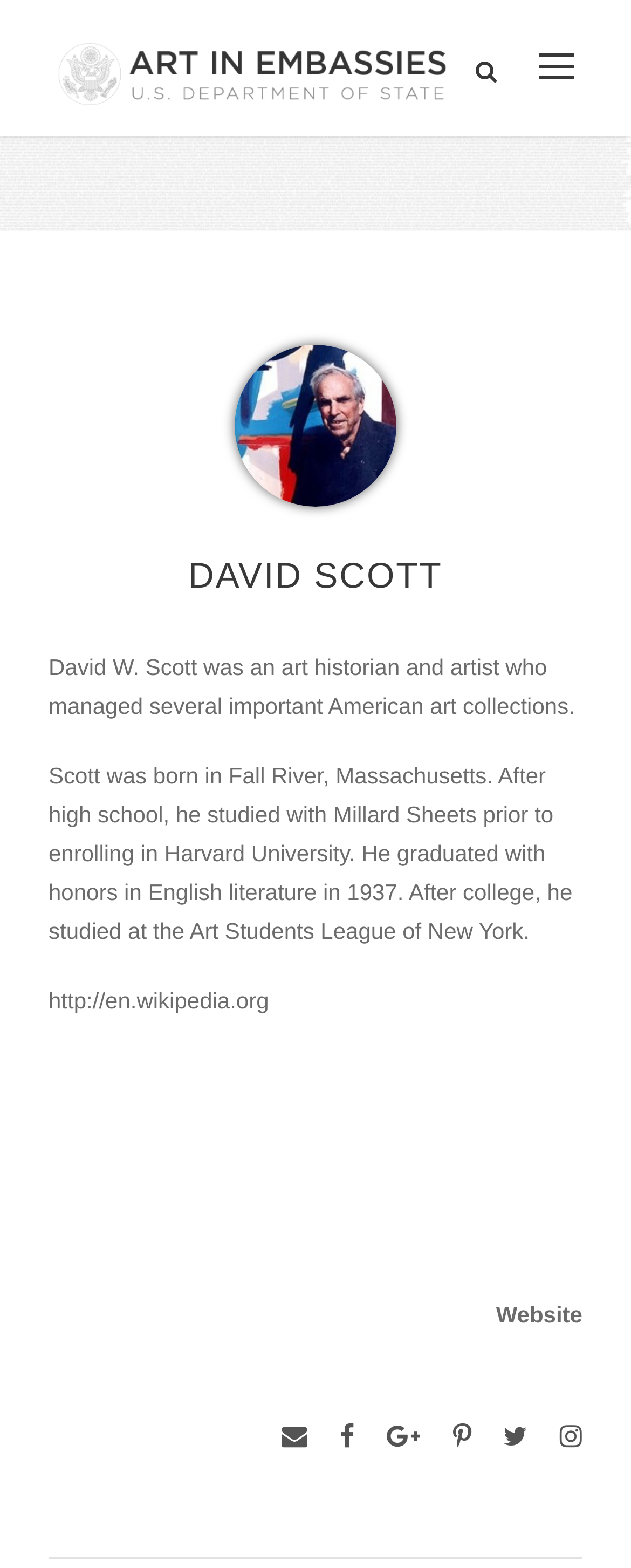Please identify the bounding box coordinates of the region to click in order to complete the given instruction: "Click the link to Wikipedia". The coordinates should be four float numbers between 0 and 1, i.e., [left, top, right, bottom].

[0.077, 0.63, 0.426, 0.647]